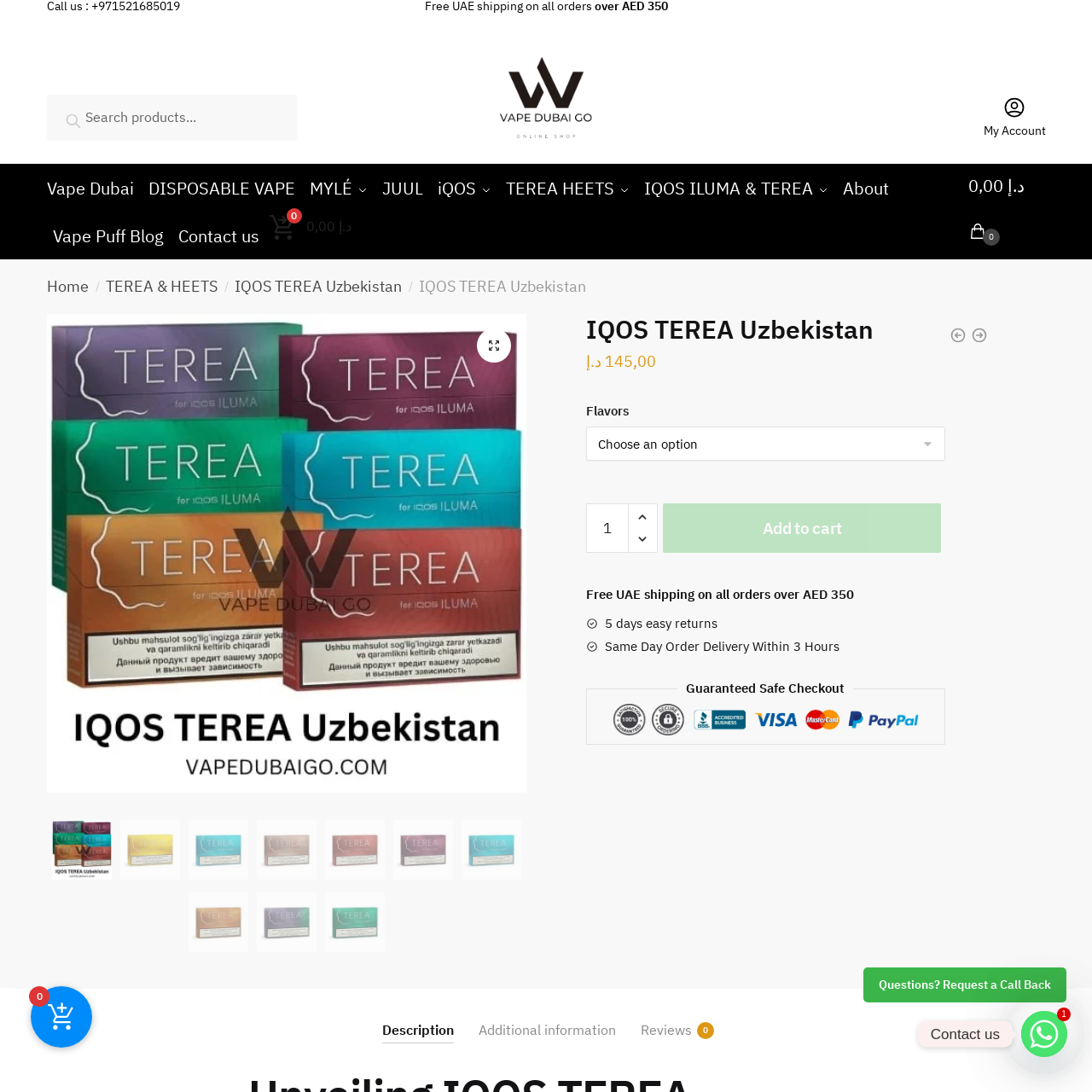Observe the content inside the red rectangle, What is the aesthetic of the logo? 
Give your answer in just one word or phrase.

Clean and modern